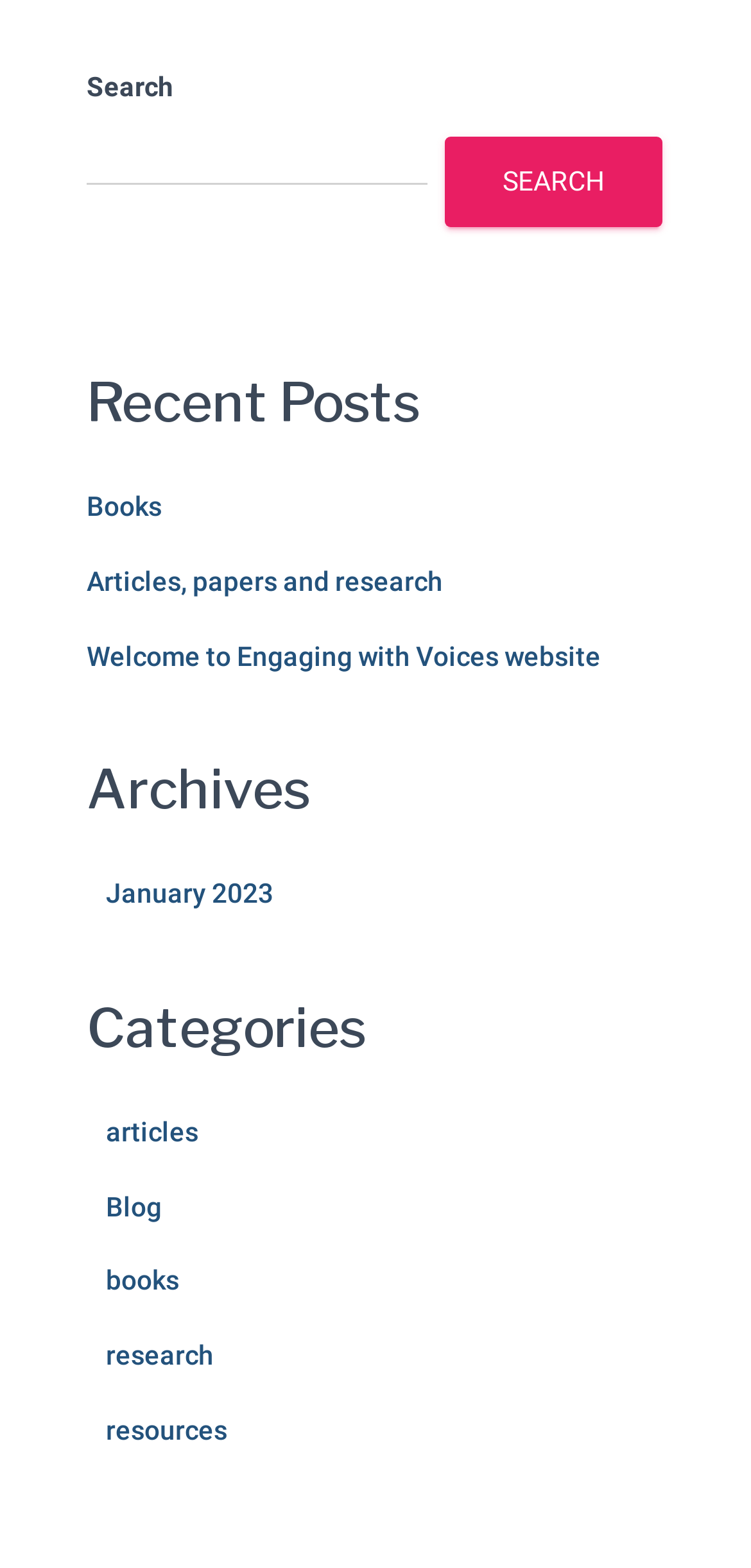Kindly determine the bounding box coordinates for the area that needs to be clicked to execute this instruction: "search for something".

[0.115, 0.075, 0.57, 0.12]